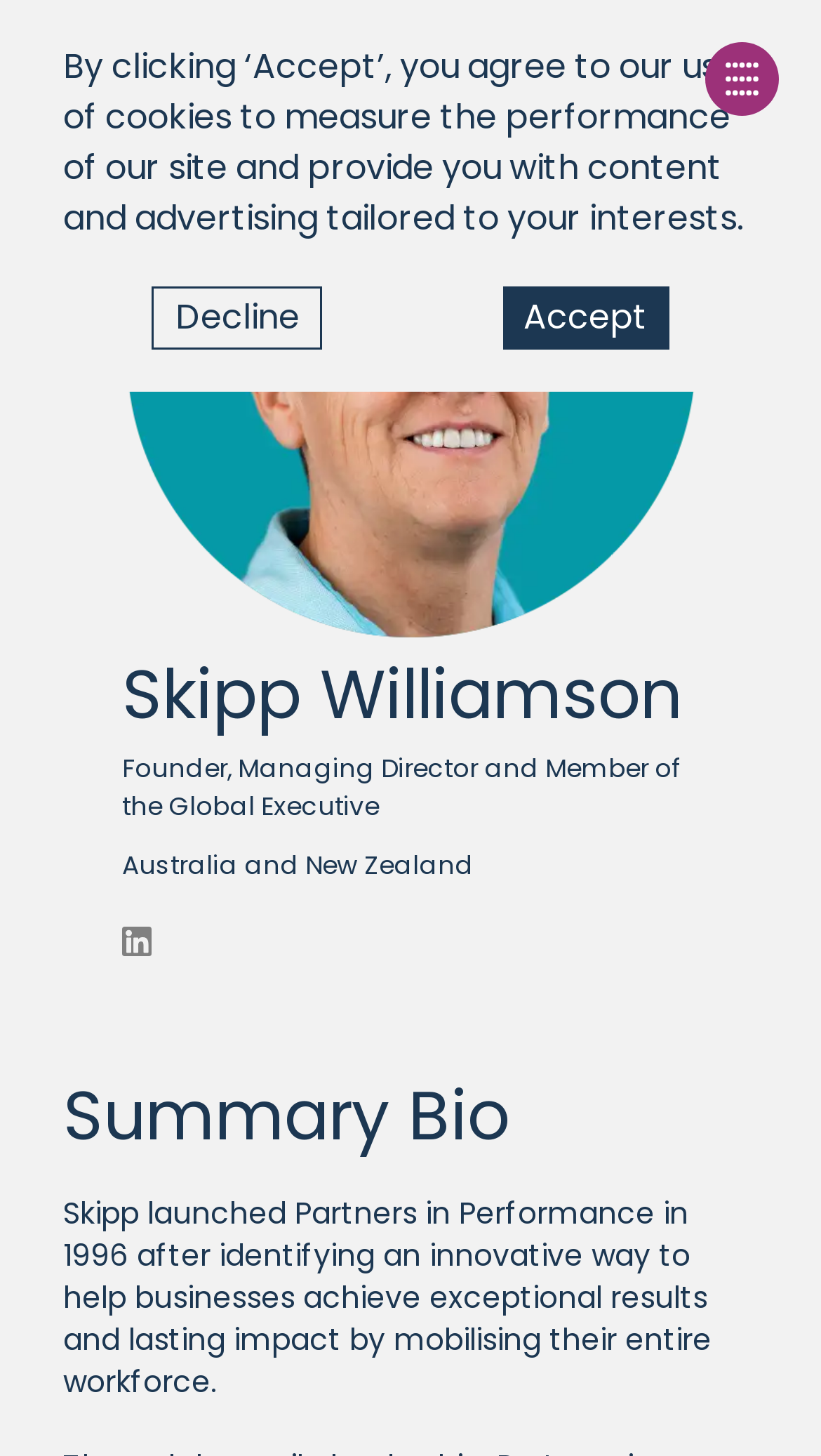What is the color of the menu button?
Please answer the question with a detailed and comprehensive explanation.

The webpage does not provide explicit information about the color of the menu button, which is represented by an image element with the text 'Menu'.